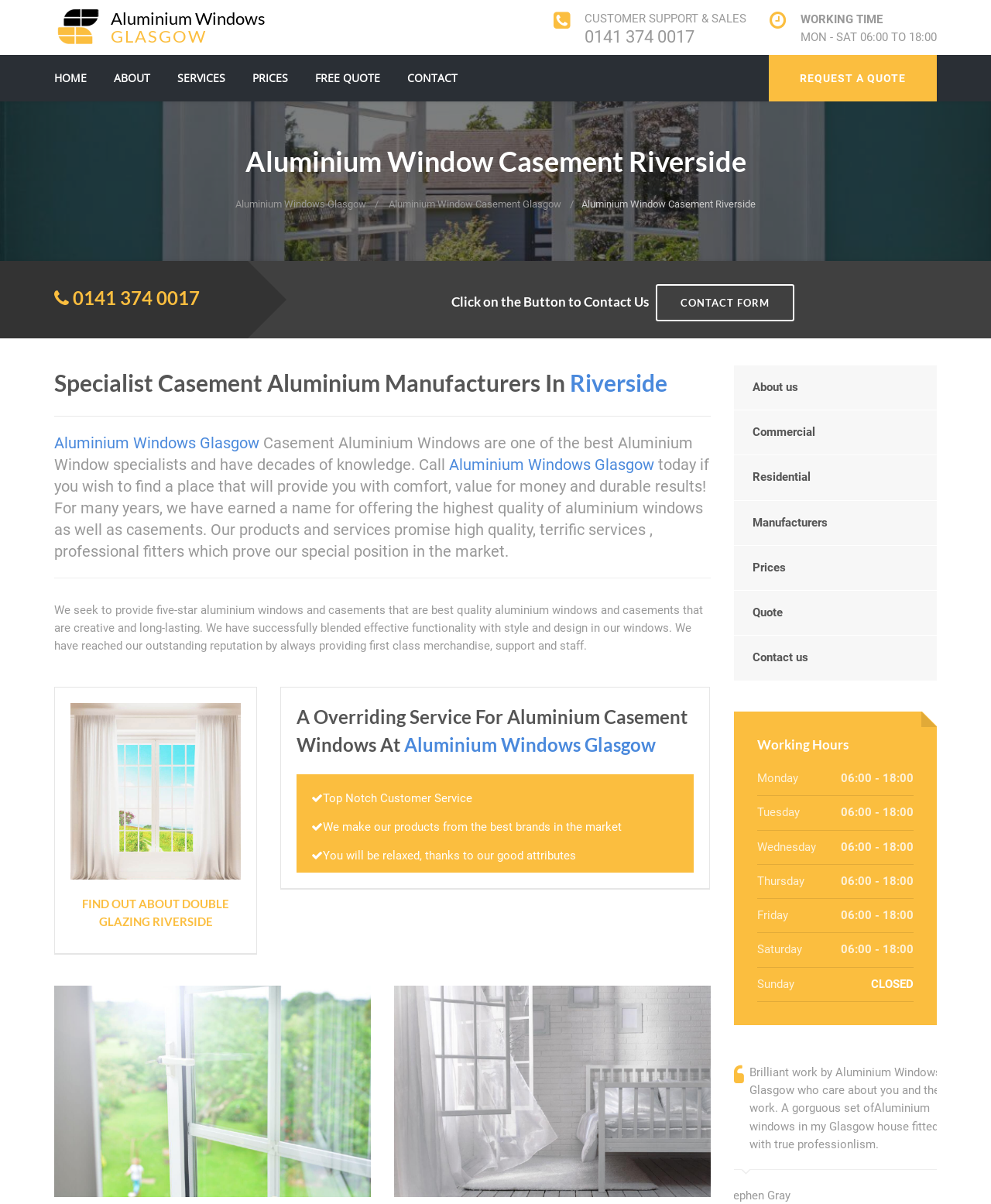Using the provided element description: "0141 374 0017", identify the bounding box coordinates. The coordinates should be four floats between 0 and 1 in the order [left, top, right, bottom].

[0.59, 0.022, 0.701, 0.038]